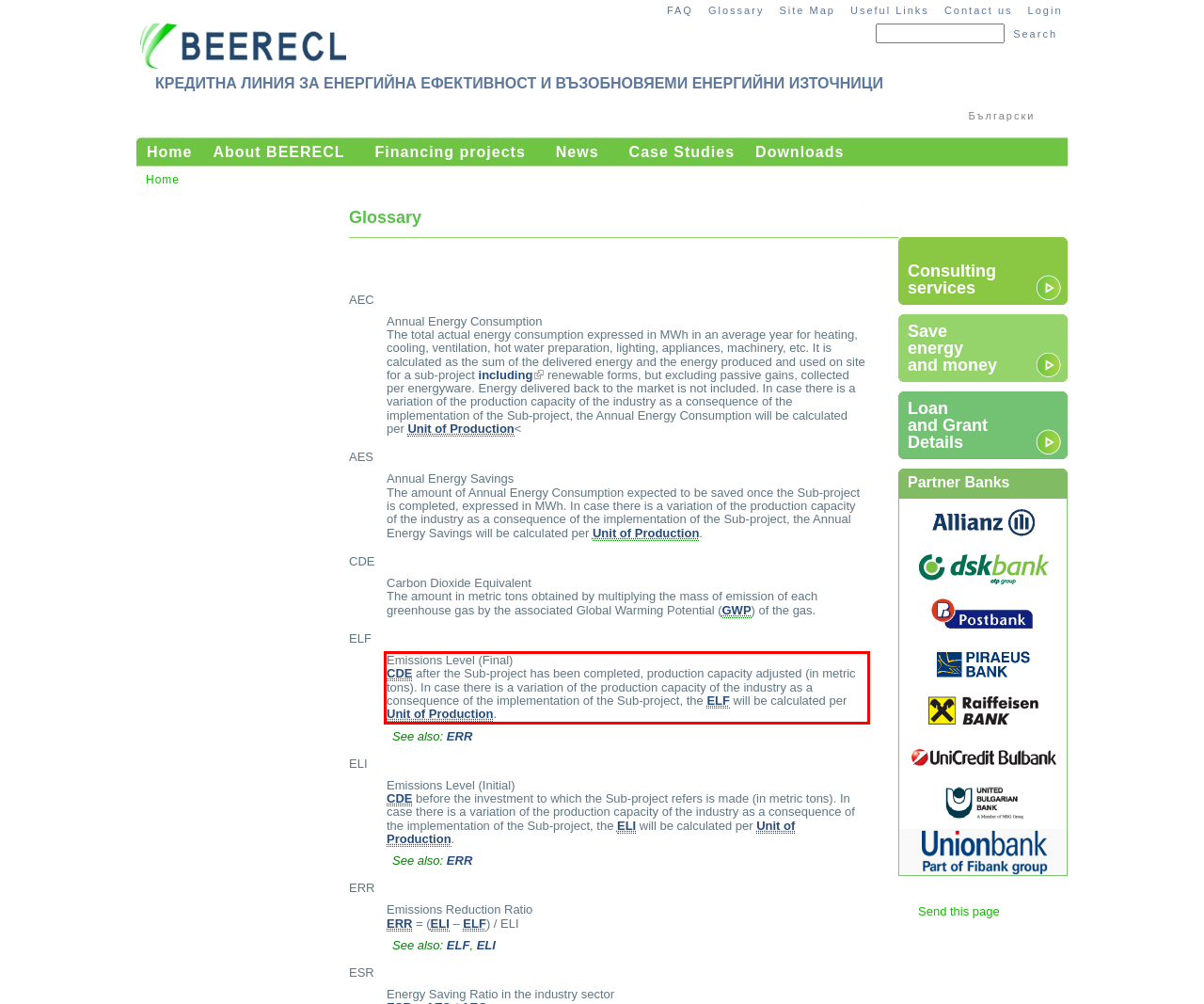You are provided with a screenshot of a webpage that includes a UI element enclosed in a red rectangle. Extract the text content inside this red rectangle.

Emissions Level (Final) CDE after the Sub-project has been completed, production capacity adjusted (in metric tons). In case there is a variation of the production capacity of the industry as a consequence of the implementation of the Sub-project, the ELF will be calculated per Unit of Production.